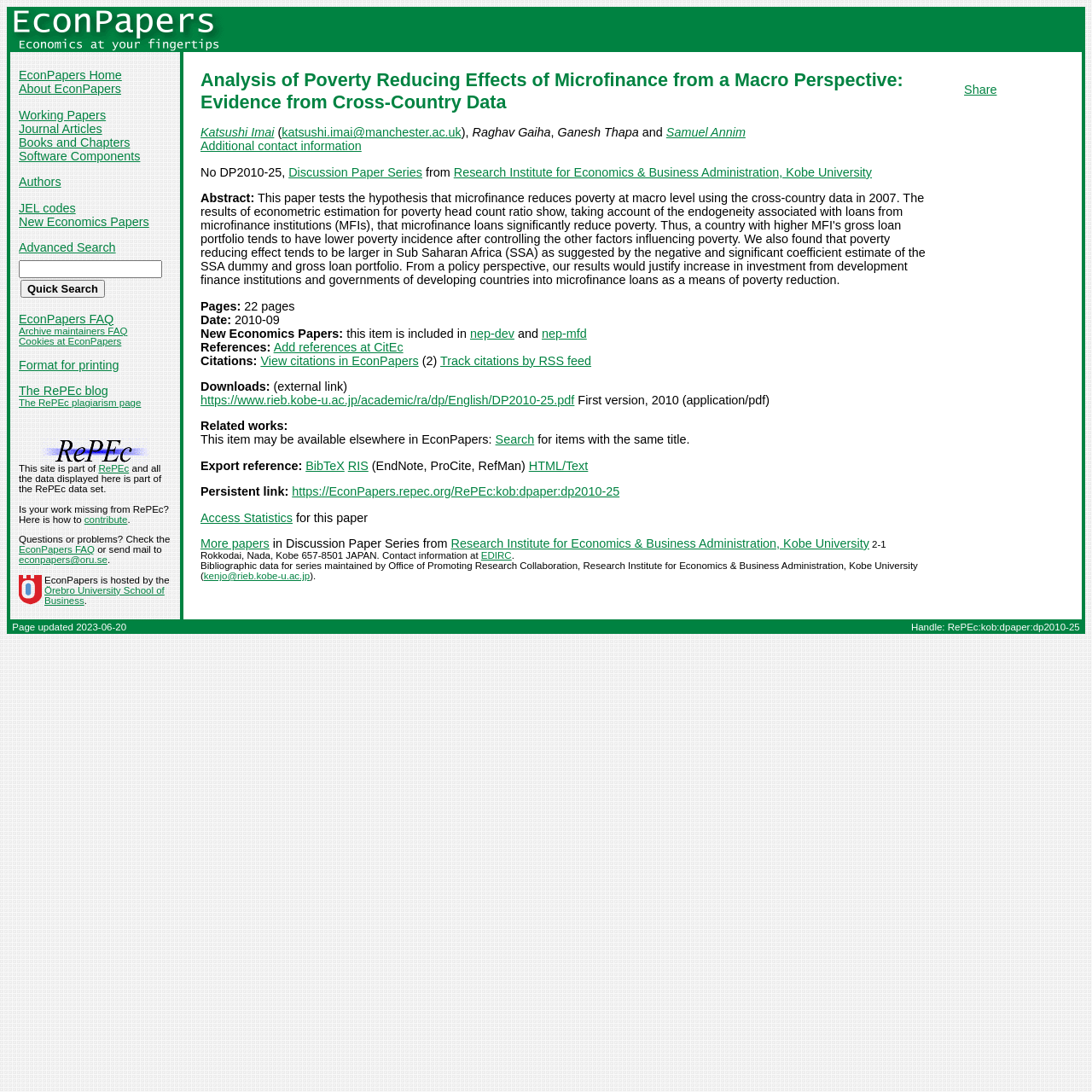Please reply to the following question with a single word or a short phrase:
How many pages does the paper have?

22 pages